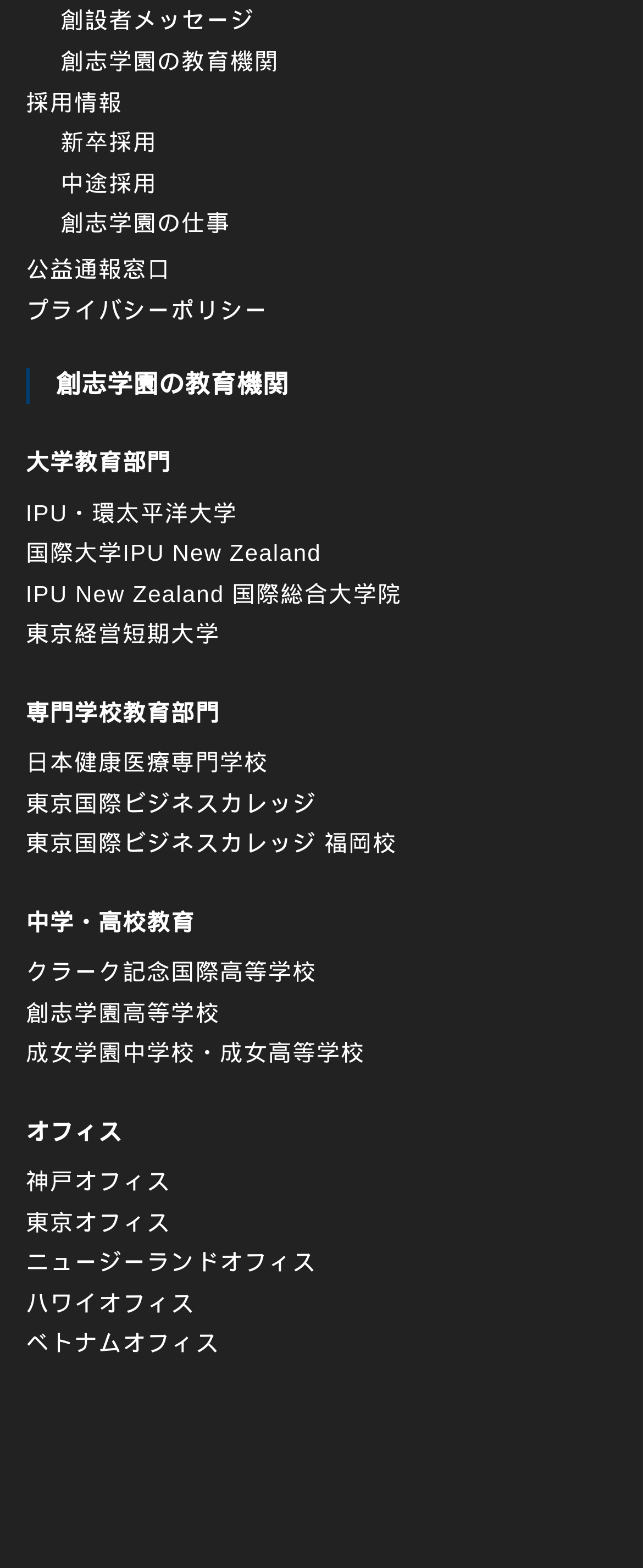Find the bounding box coordinates of the clickable area required to complete the following action: "Check Tokyo office".

[0.04, 0.771, 0.266, 0.788]